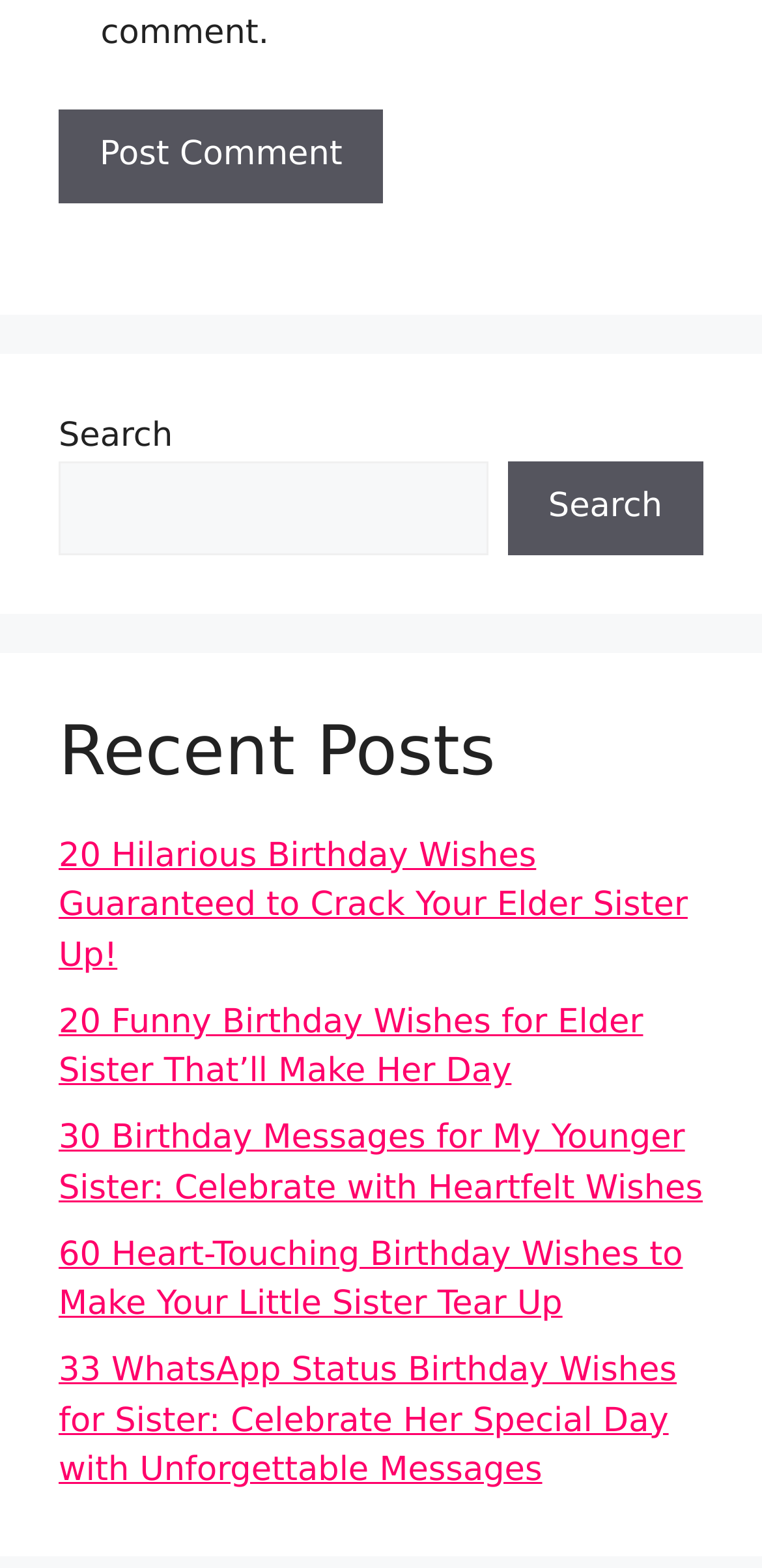Predict the bounding box coordinates for the UI element described as: "name="submit" value="Post Comment"". The coordinates should be four float numbers between 0 and 1, presented as [left, top, right, bottom].

[0.077, 0.07, 0.503, 0.129]